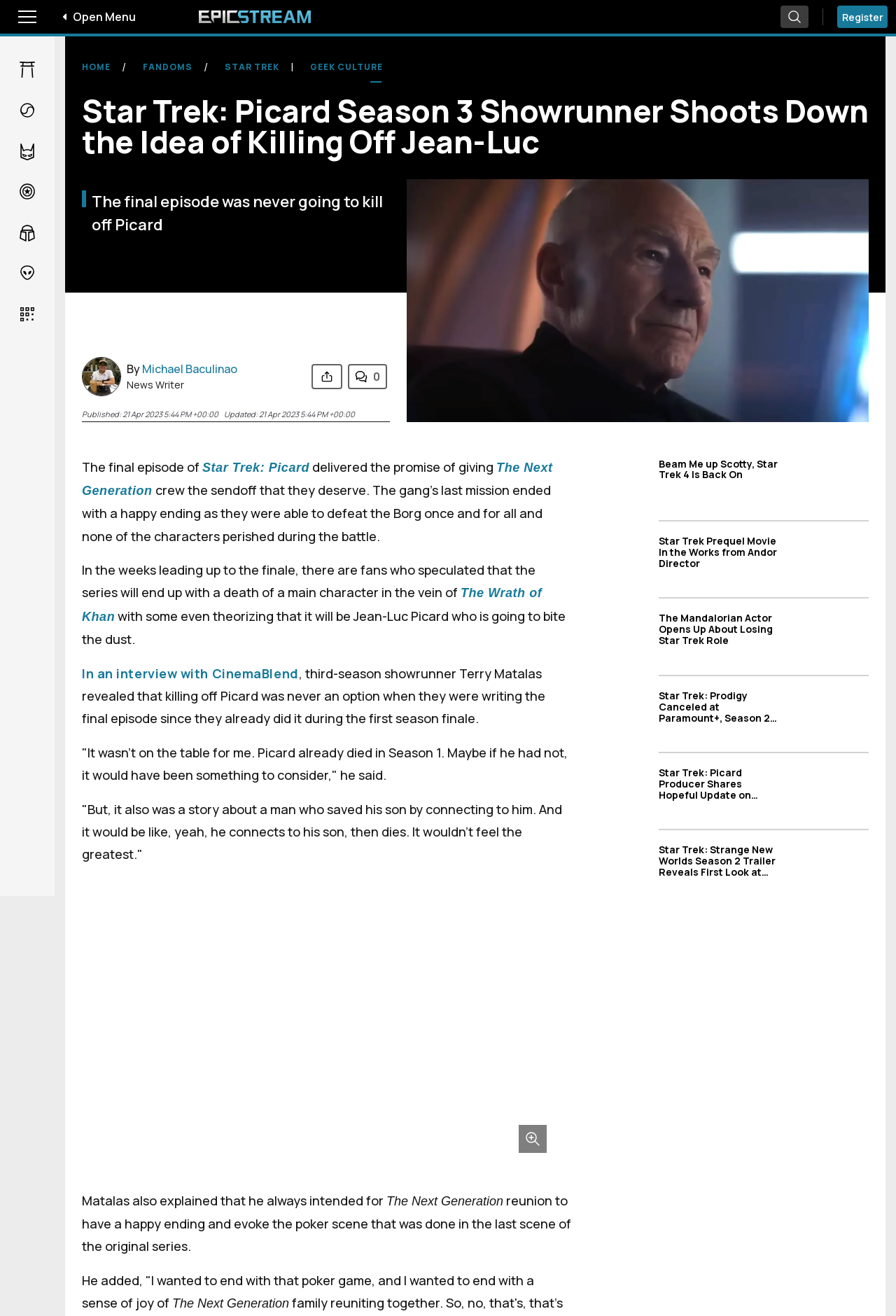Provide your answer in a single word or phrase: 
What is the name of the Star Trek series mentioned in the article?

Star Trek: Picard